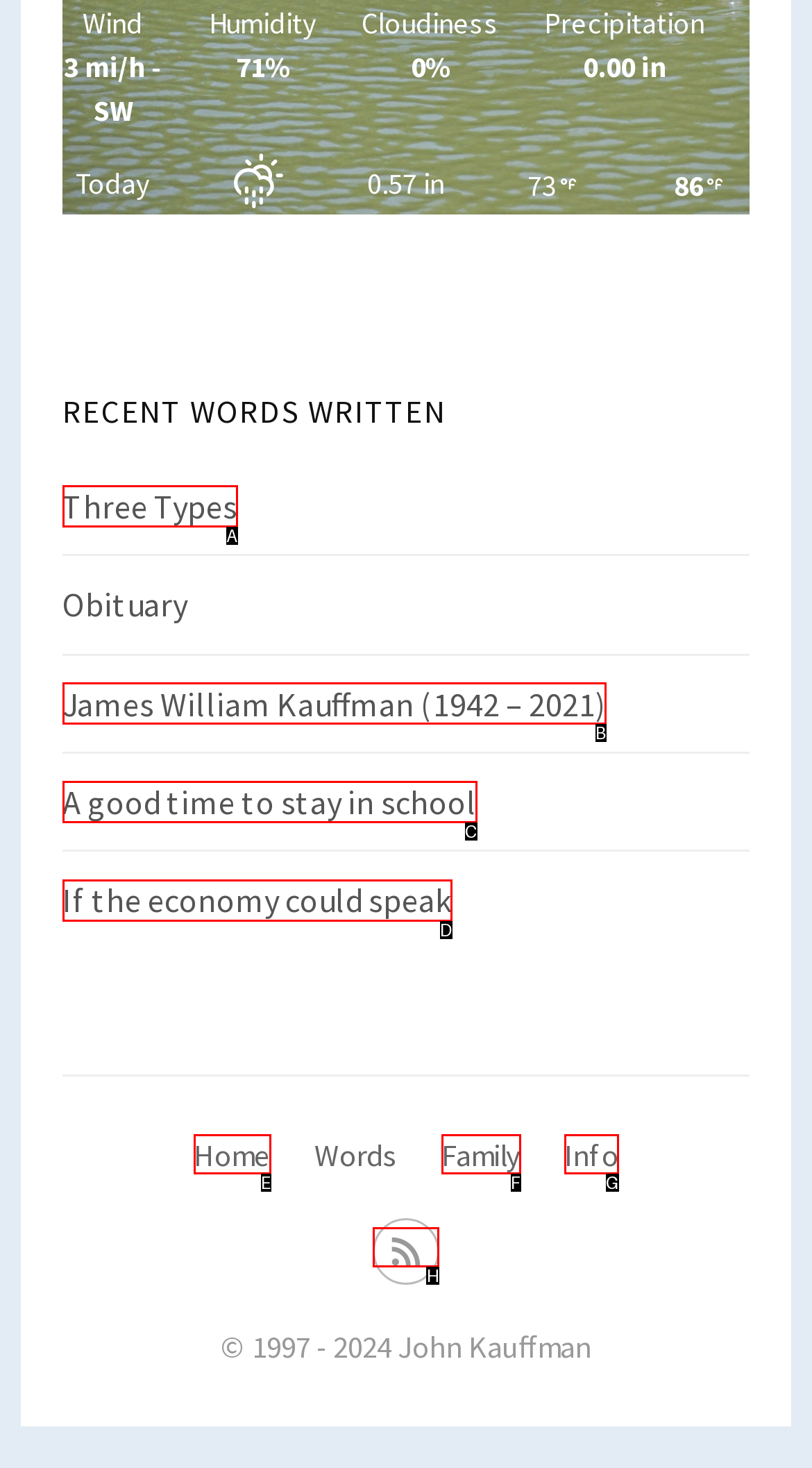Which option should be clicked to execute the task: subscribe to RSS?
Reply with the letter of the chosen option.

H